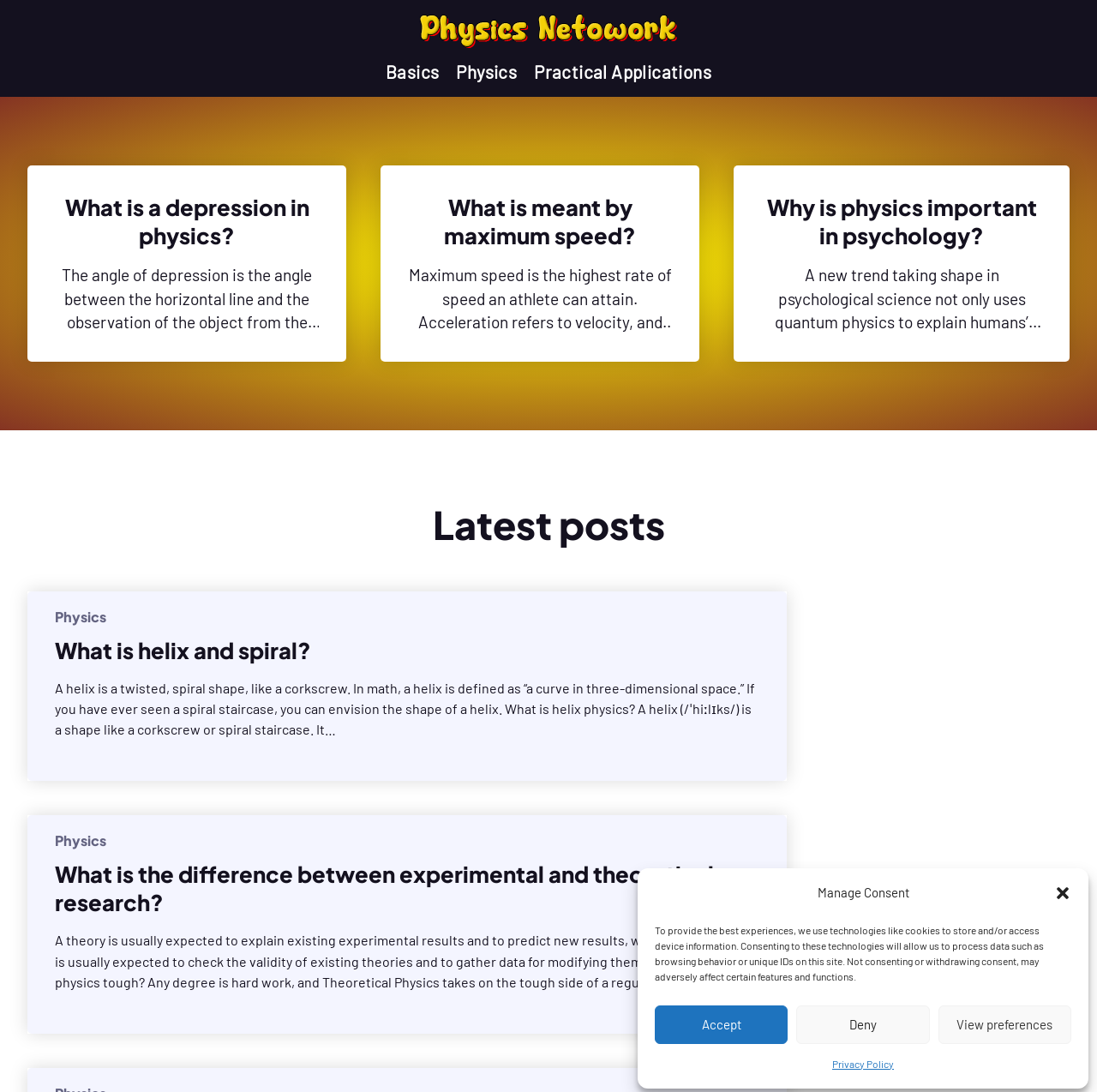Determine the bounding box coordinates for the UI element described. Format the coordinates as (top-left x, top-left y, bottom-right x, bottom-right y) and ensure all values are between 0 and 1. Element description: What is helix and spiral?

[0.05, 0.582, 0.284, 0.608]